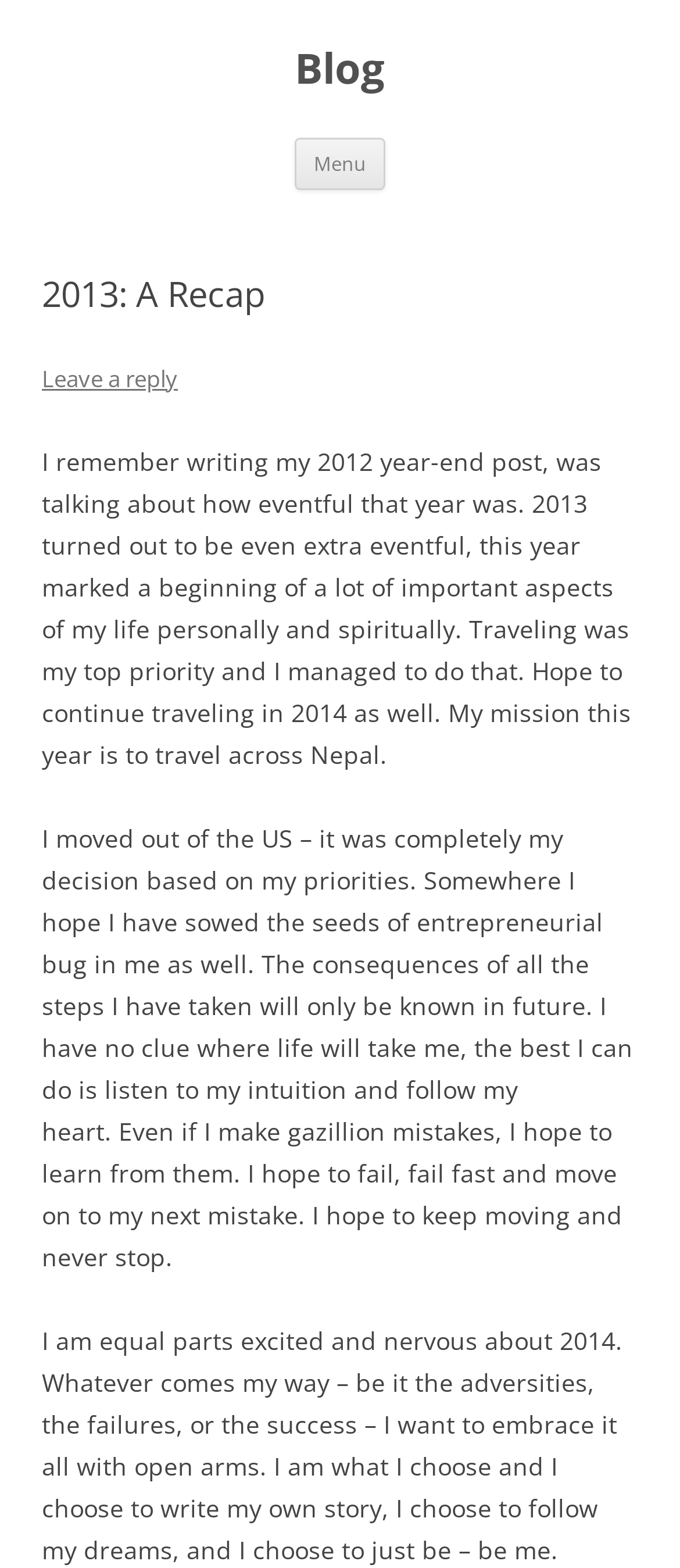What is the author's mission for 2014?
Using the visual information, respond with a single word or phrase.

Travel across Nepal